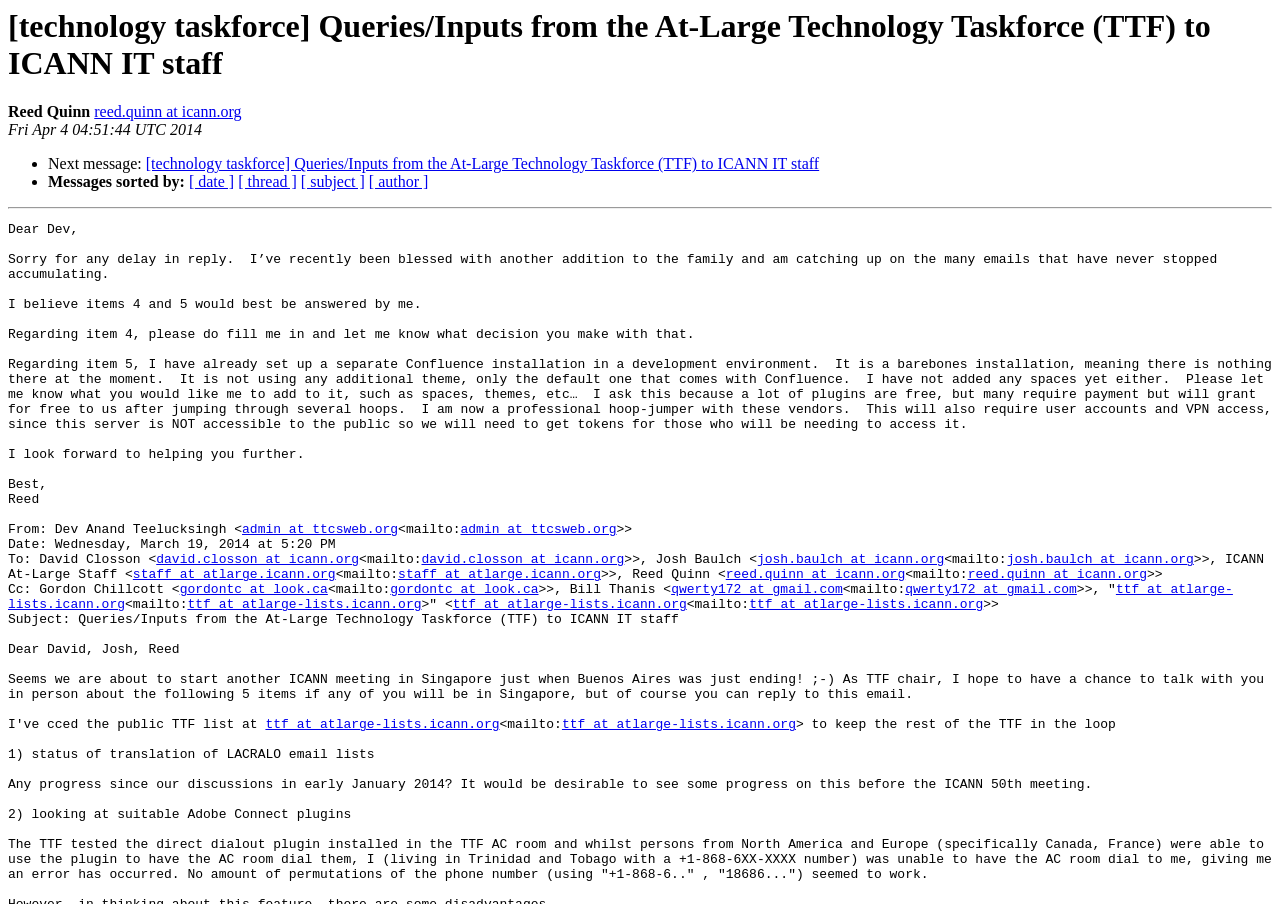Who is the author of this email?
Answer the question in a detailed and comprehensive manner.

The author of this email is Reed, as indicated by the signature at the end of the email, which includes the name 'Reed' and the email address 'reed.quinn at icann.org'.